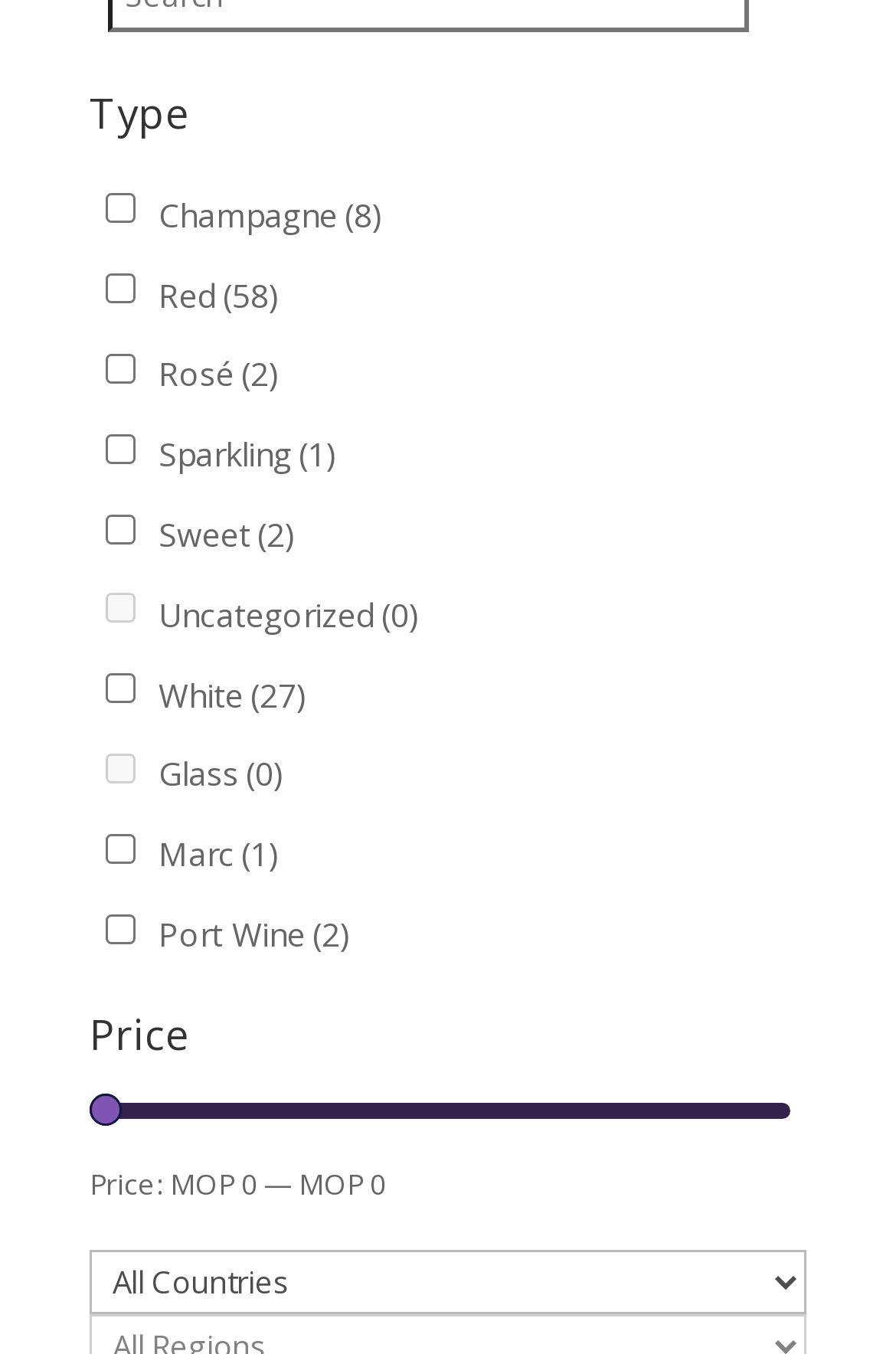Answer the question below in one word or phrase:
Is the Uncategorized type enabled?

No